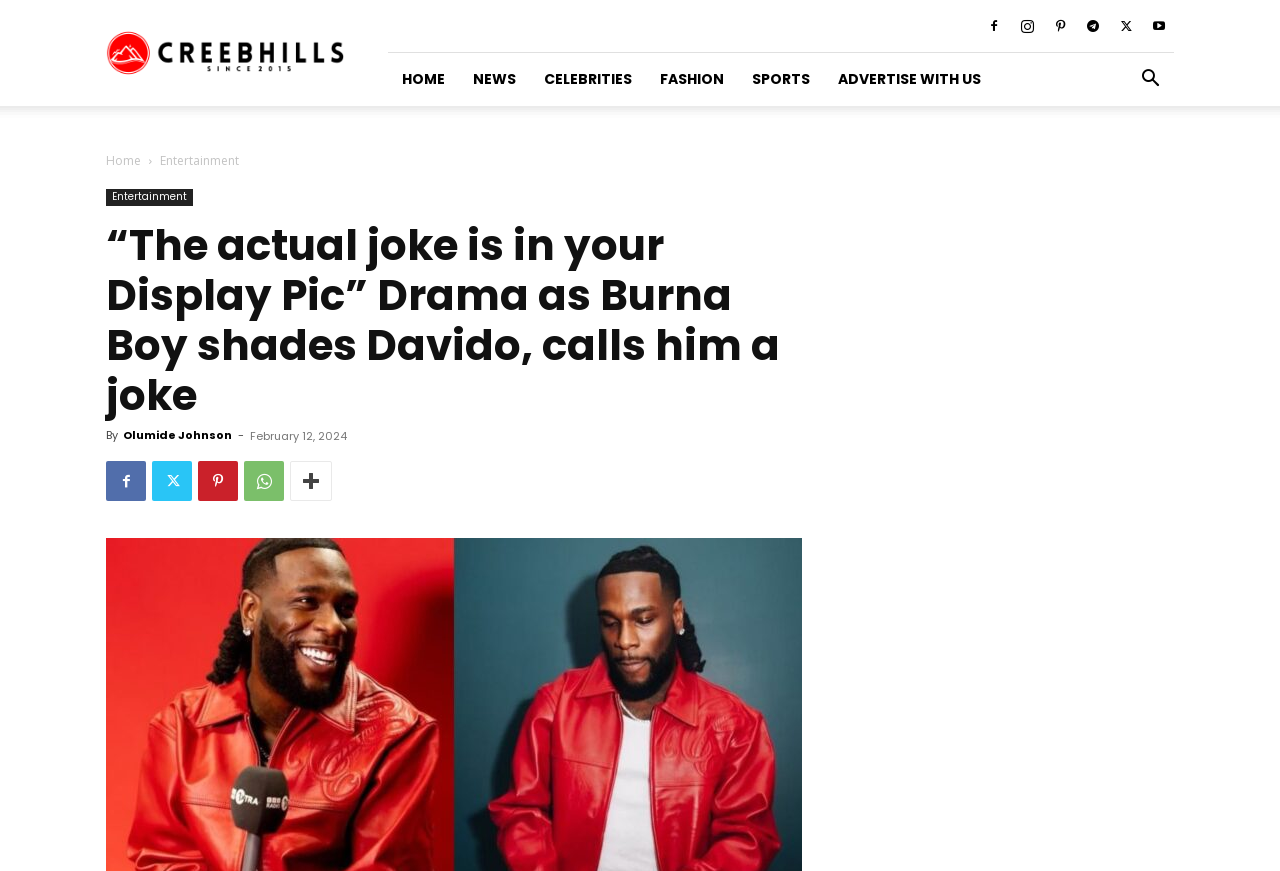Please identify the bounding box coordinates of the region to click in order to complete the given instruction: "Click on the HOME link". The coordinates should be four float numbers between 0 and 1, i.e., [left, top, right, bottom].

[0.303, 0.061, 0.359, 0.122]